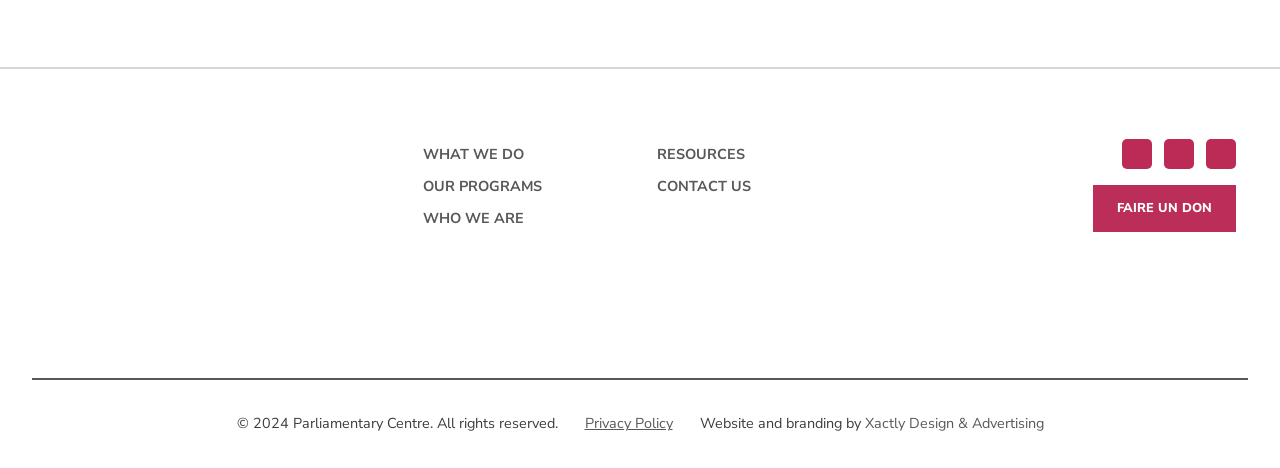Please provide a brief answer to the question using only one word or phrase: 
What is the company that designed the website?

Xactly Design & Advertising